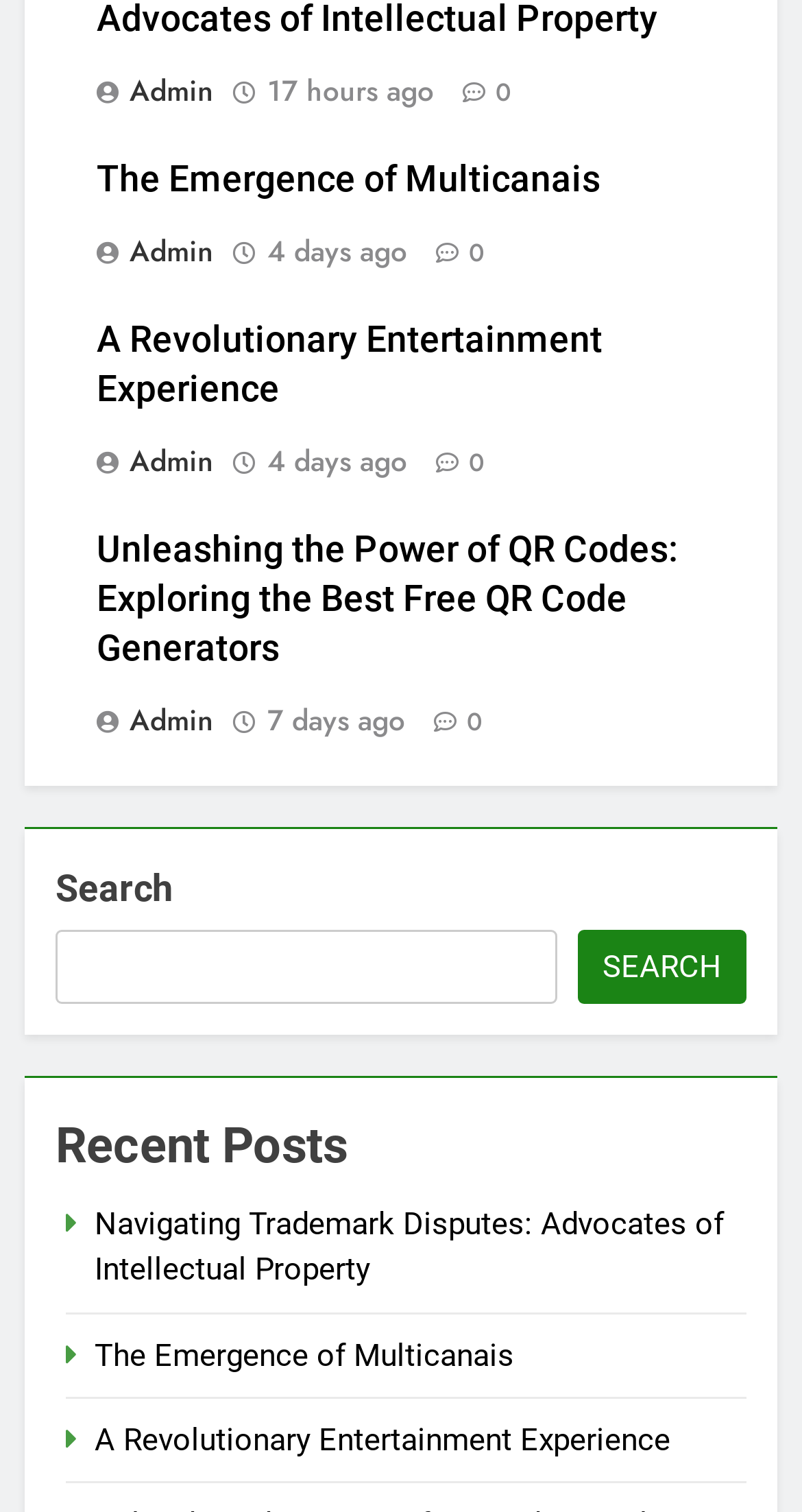Locate the bounding box coordinates of the area where you should click to accomplish the instruction: "Explore the recent post 'A Revolutionary Entertainment Experience'".

[0.118, 0.94, 0.836, 0.965]